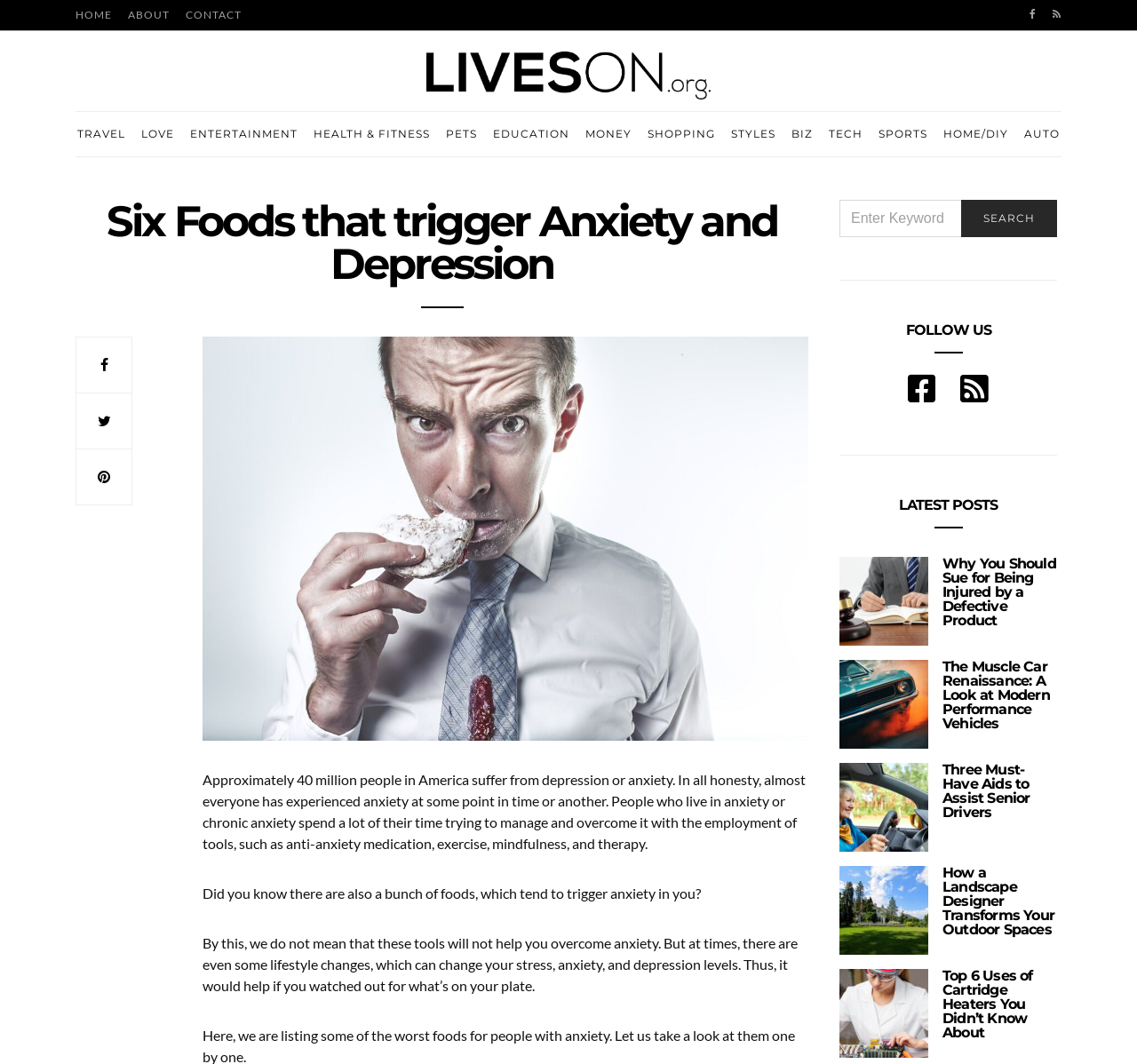Provide a brief response in the form of a single word or phrase:
How many social media links are there in the 'FOLLOW US' section?

2